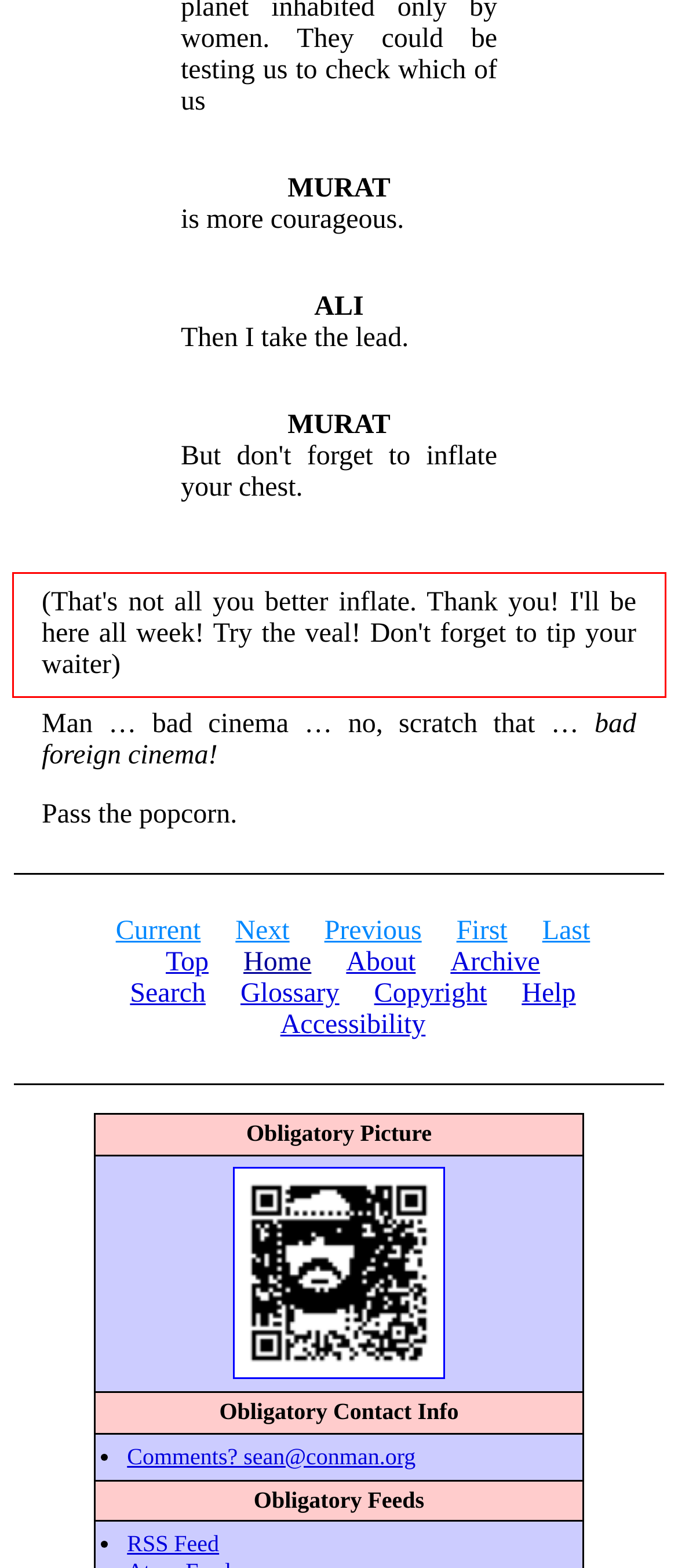Analyze the screenshot of the webpage and extract the text from the UI element that is inside the red bounding box.

(That's not all you better inflate. Thank you! I'll be here all week! Try the veal! Don't forget to tip your waiter)